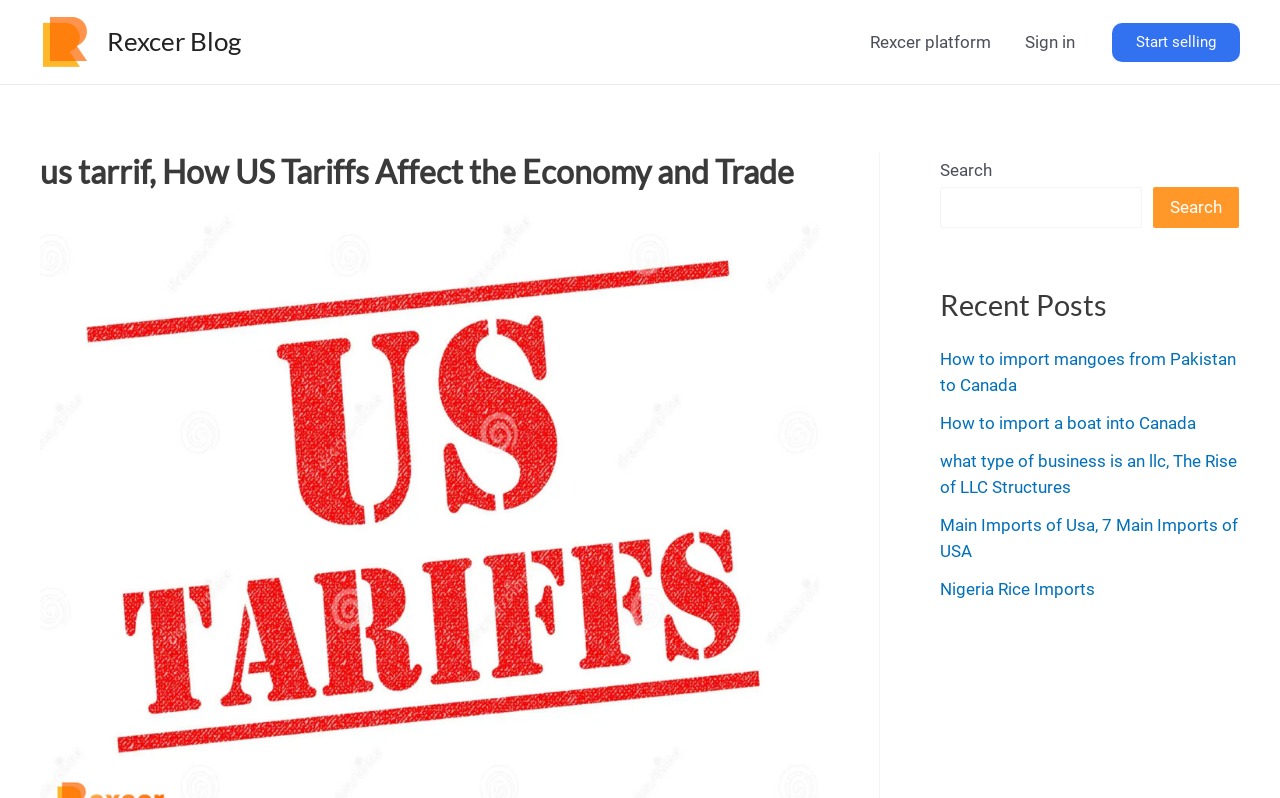What is the text on the search button?
Please interpret the details in the image and answer the question thoroughly.

I looked at the search section and found a button with the text 'Search', which is located next to the search box.